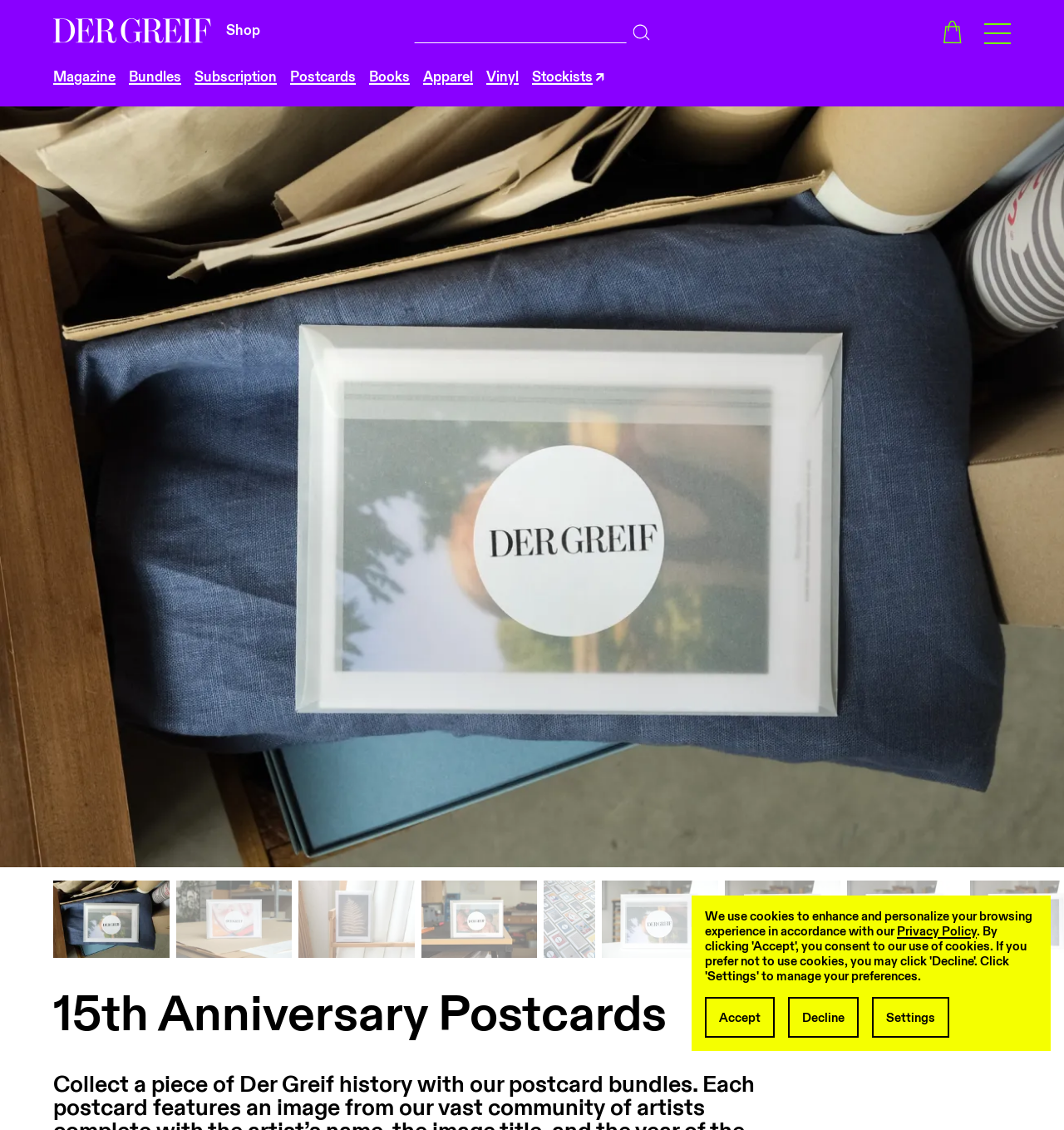Identify the bounding box coordinates of the clickable region necessary to fulfill the following instruction: "Search for something". The bounding box coordinates should be four float numbers between 0 and 1, i.e., [left, top, right, bottom].

[0.39, 0.013, 0.589, 0.038]